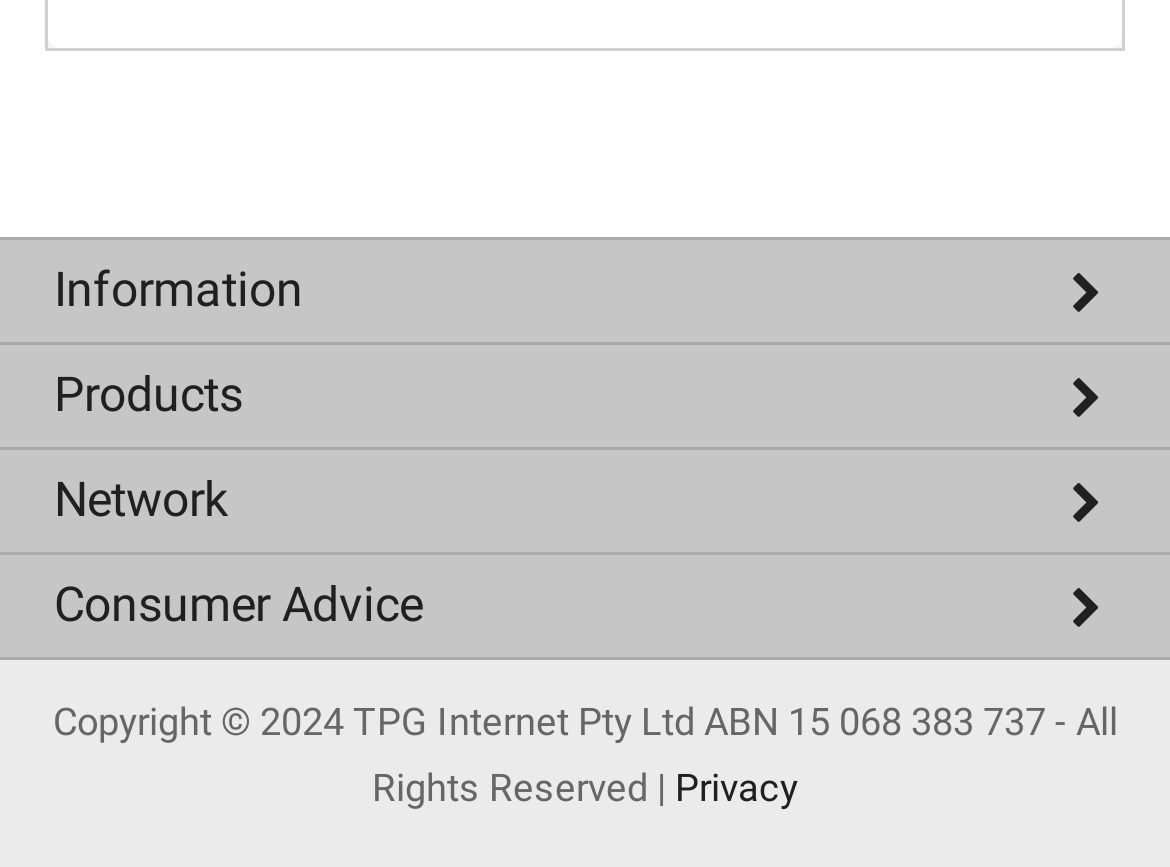Find the bounding box of the element with the following description: "Products". The coordinates must be four float numbers between 0 and 1, formatted as [left, top, right, bottom].

[0.0, 0.399, 1.0, 0.52]